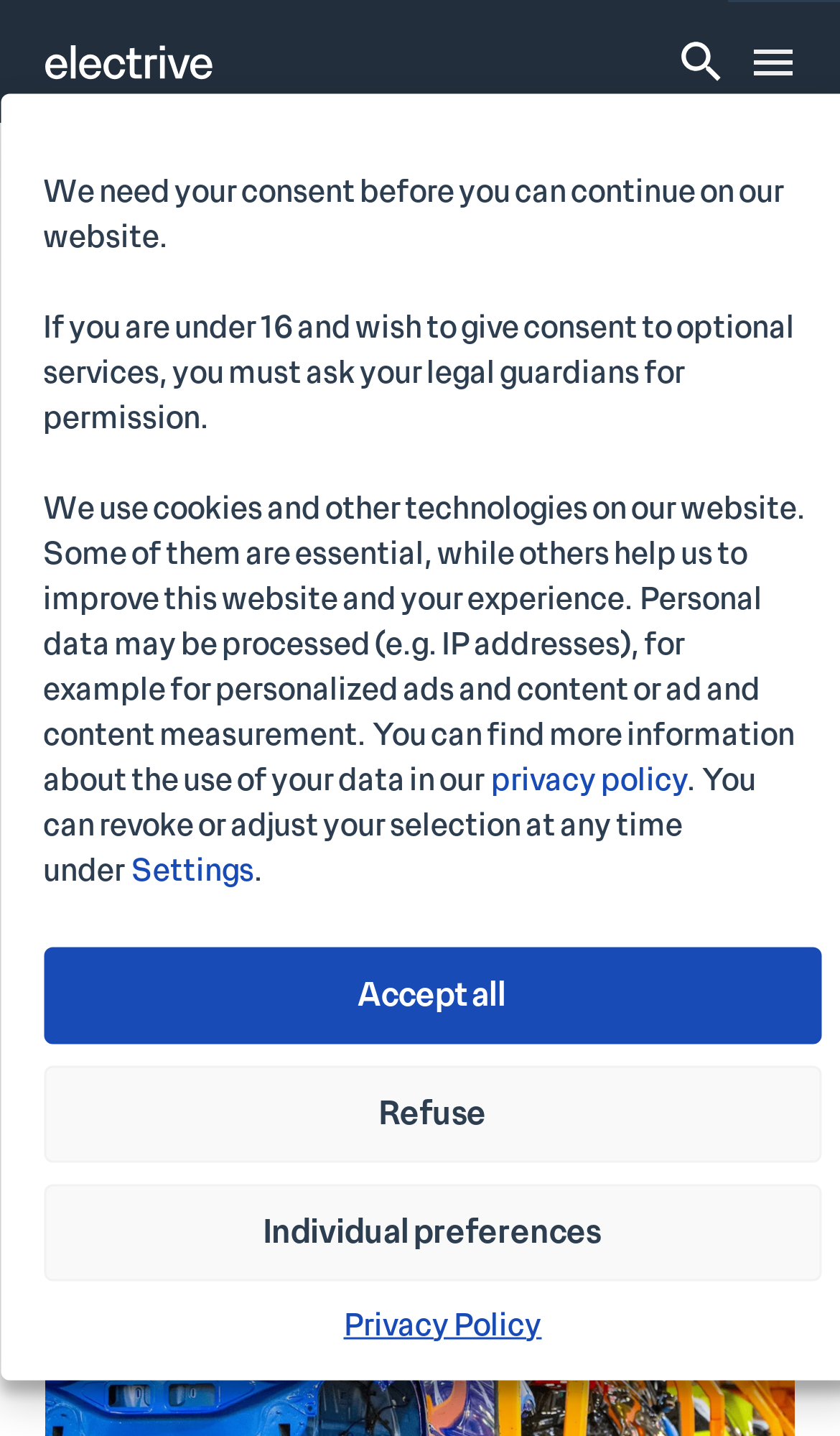Who is retiring from GM?
Offer a detailed and full explanation in response to the question.

According to the article, Doug Parks, the Global Product Development leader, is retiring from GM after nearly 40 years with the company, as stated in the article text 'As Global Product Development leader Doug Parks will retire after nearly 40 years with the company, the US carmaker is making several changes to its product development team and has created new roles to oversee global markets.'